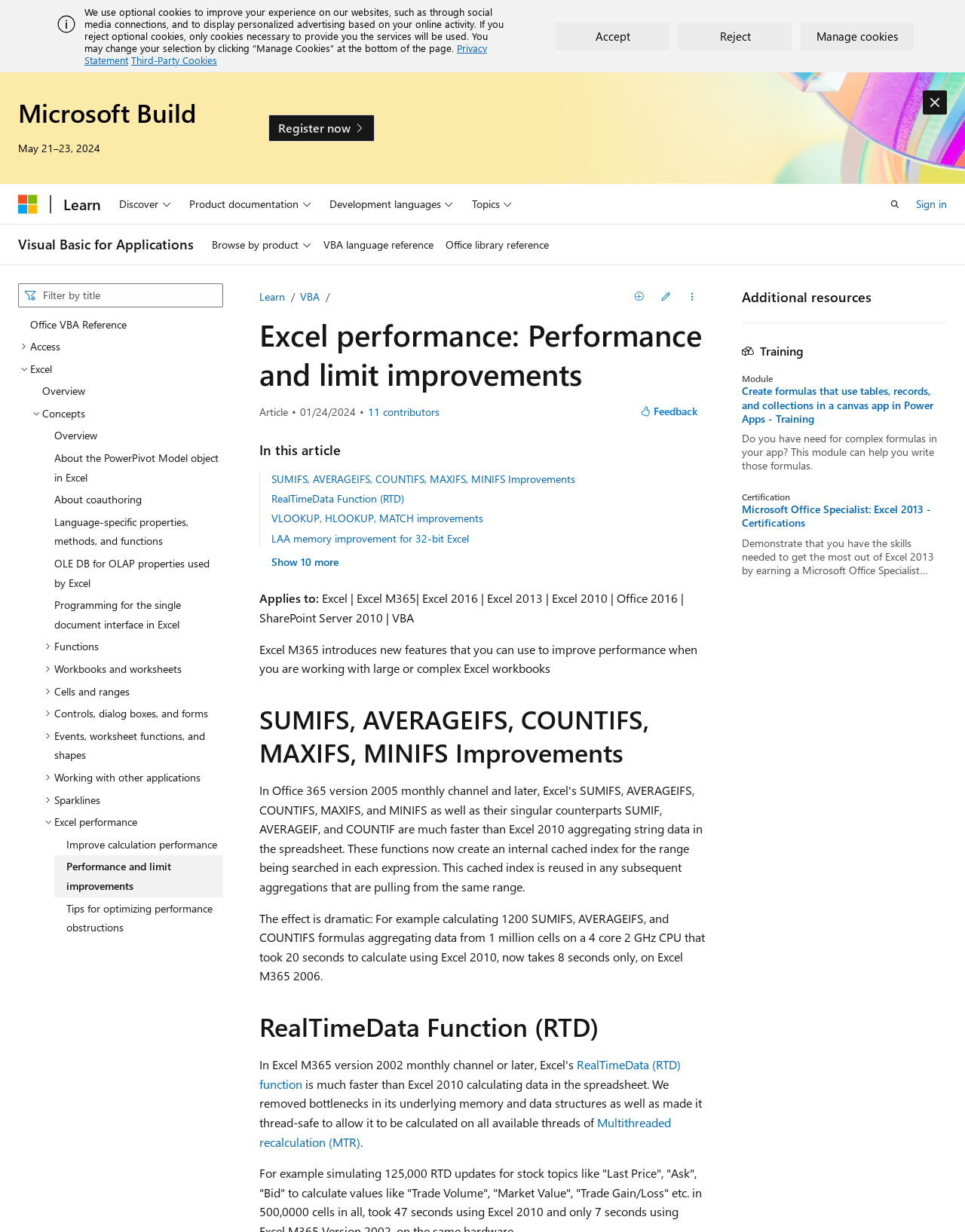Identify and extract the main heading from the webpage.

Excel performance: Performance and limit improvements